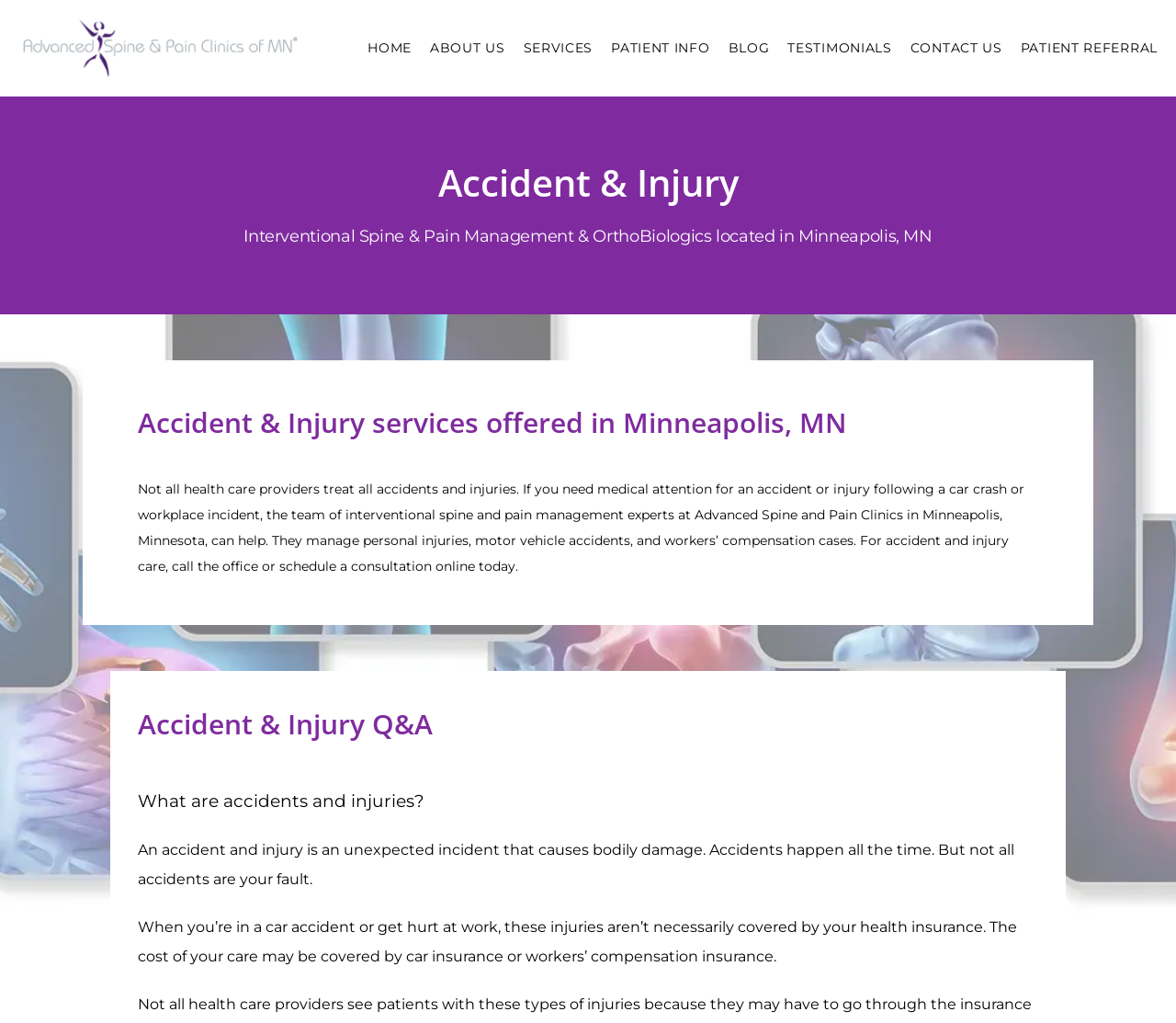Please extract the title of the webpage.

Accident & Injury